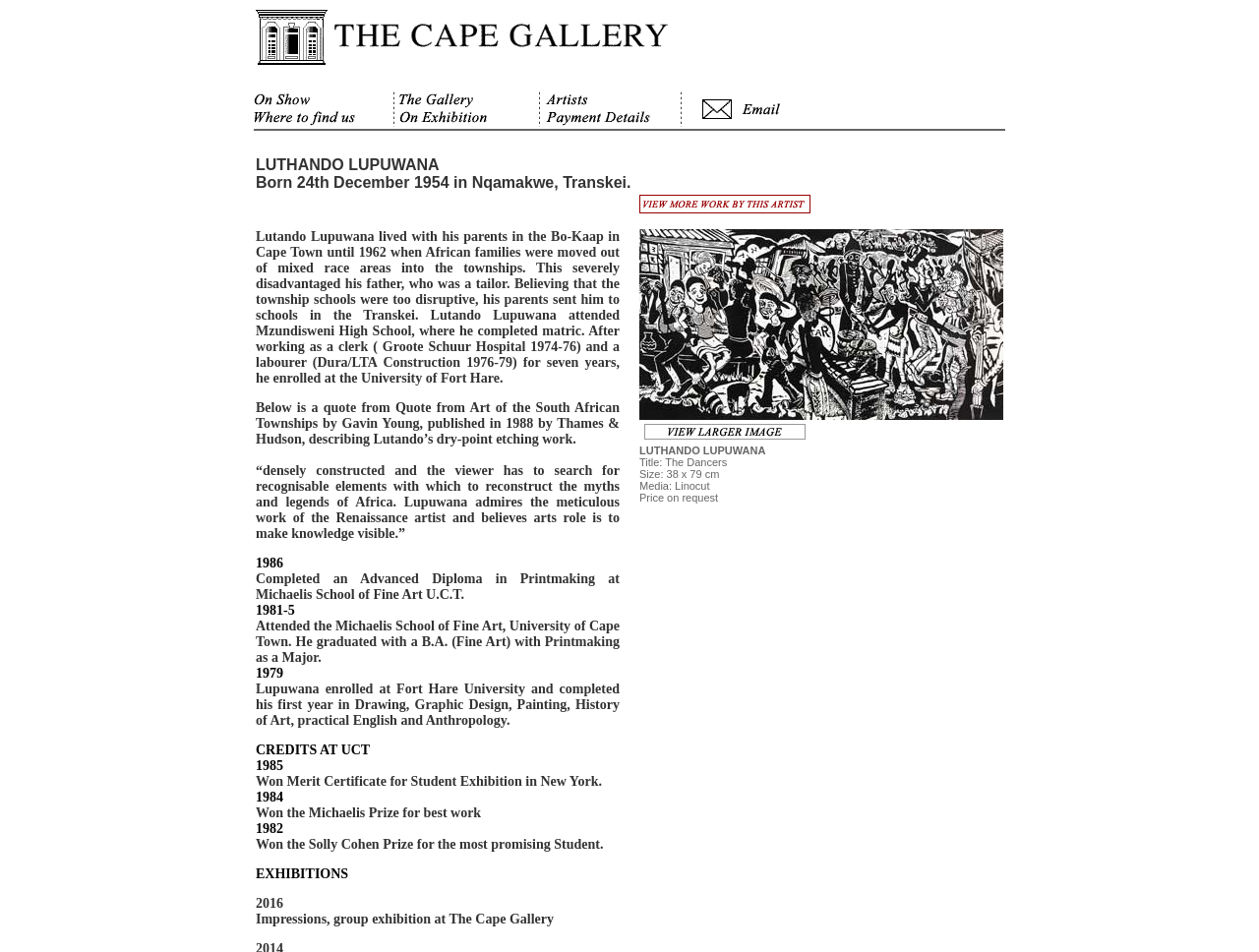Please reply to the following question with a single word or a short phrase:
What is the name of the artist?

LUTHANDO LUPUWANA